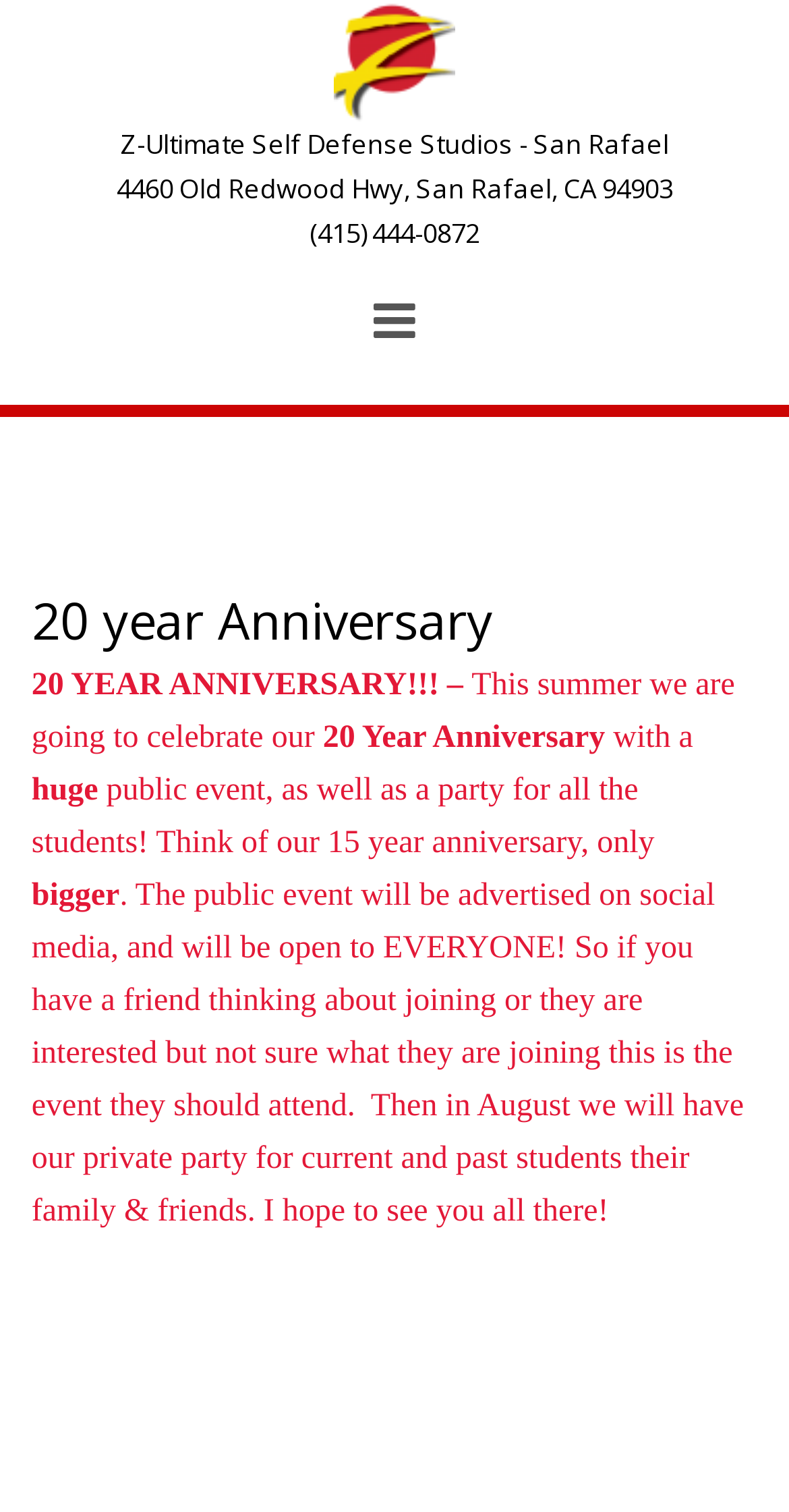Who is invited to the private party in August? Using the information from the screenshot, answer with a single word or phrase.

Current and past students, their family & friends